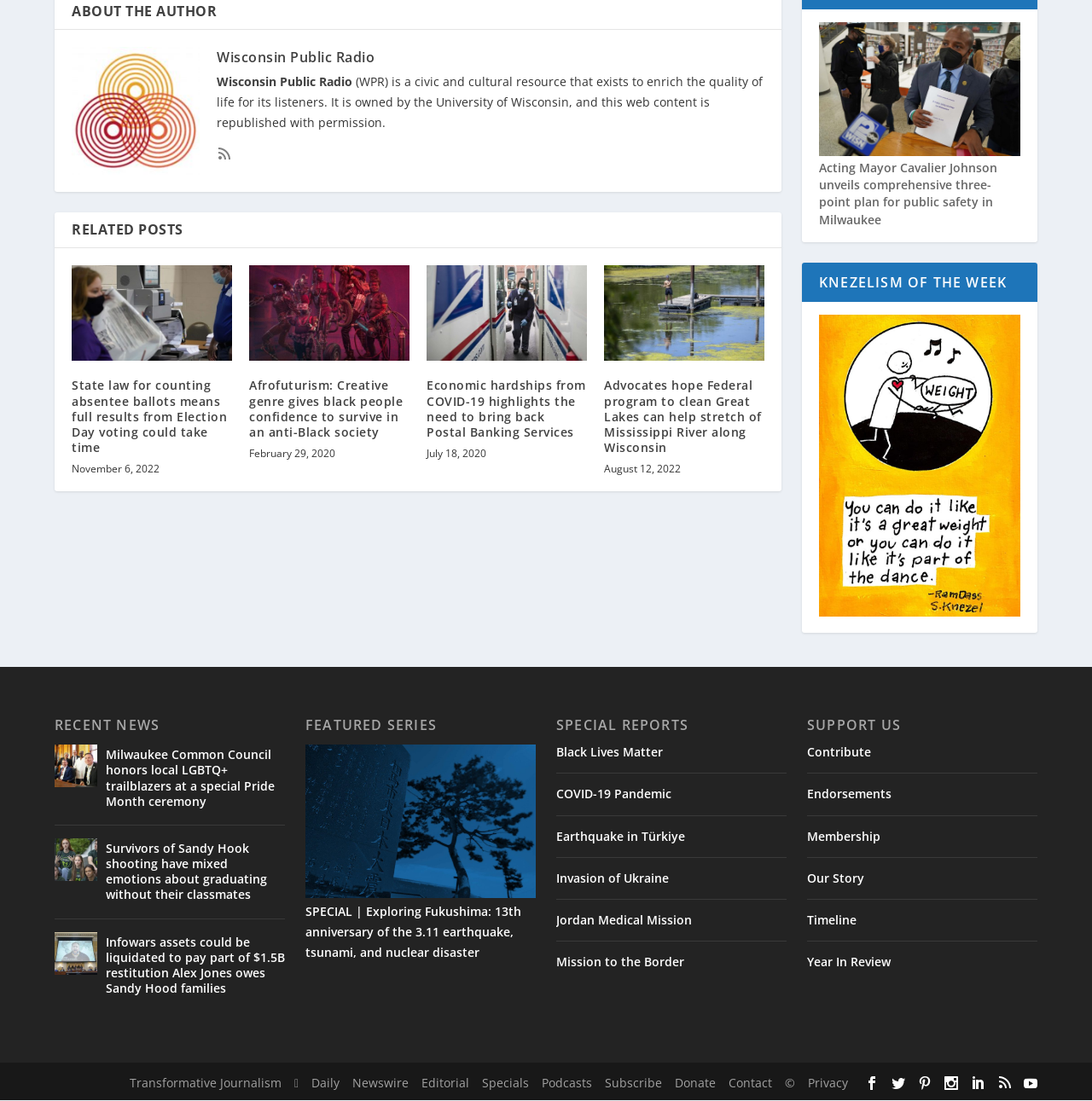Provide the bounding box coordinates of the section that needs to be clicked to accomplish the following instruction: "Support Wisconsin Public Radio by clicking on the 'Contribute' link."

[0.739, 0.665, 0.798, 0.68]